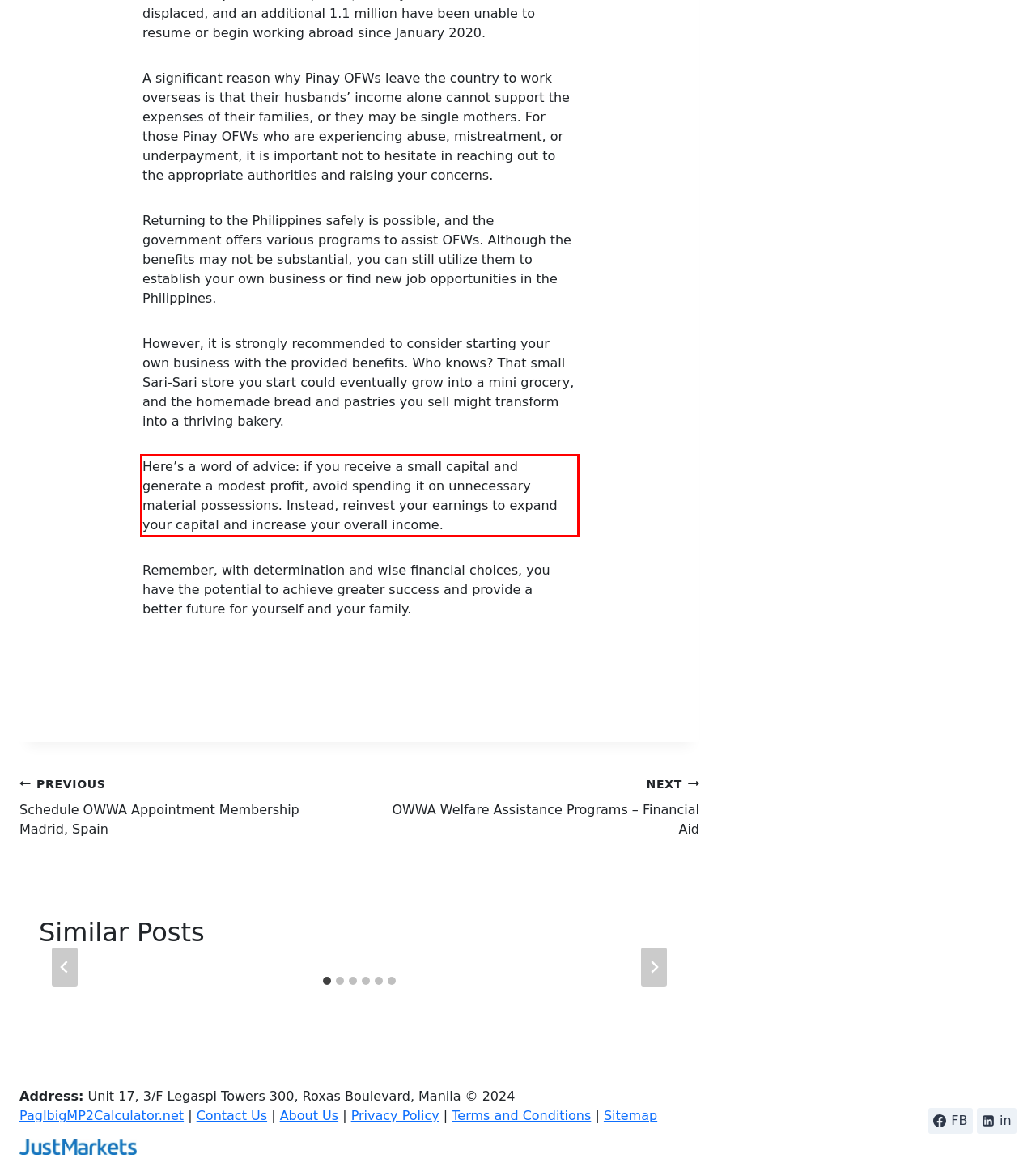Given a webpage screenshot with a red bounding box, perform OCR to read and deliver the text enclosed by the red bounding box.

Here’s a word of advice: if you receive a small capital and generate a modest profit, avoid spending it on unnecessary material possessions. Instead, reinvest your earnings to expand your capital and increase your overall income.